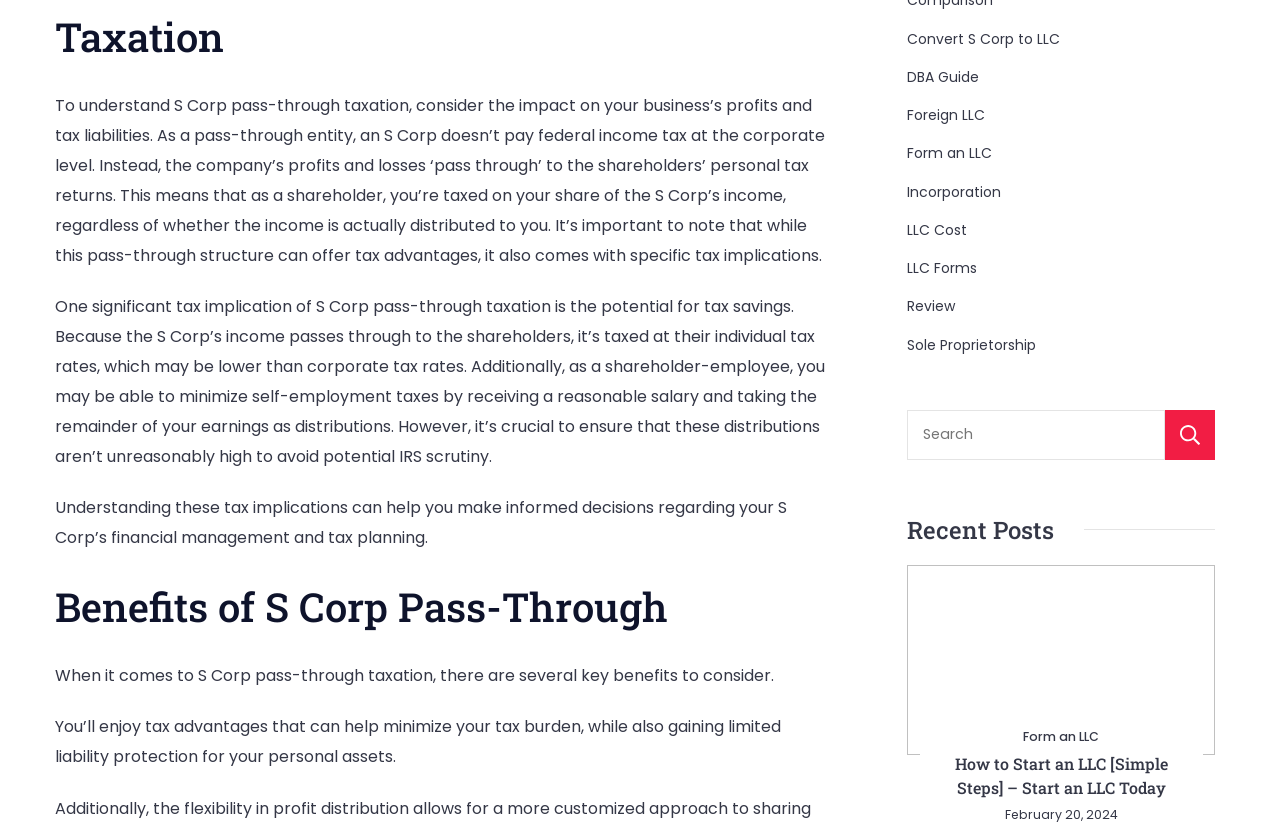Please provide a comprehensive response to the question below by analyzing the image: 
How many links are there in the section 'Recent Posts'?

I counted the number of link elements under the heading 'Recent Posts' and found only one link element with ID 424.